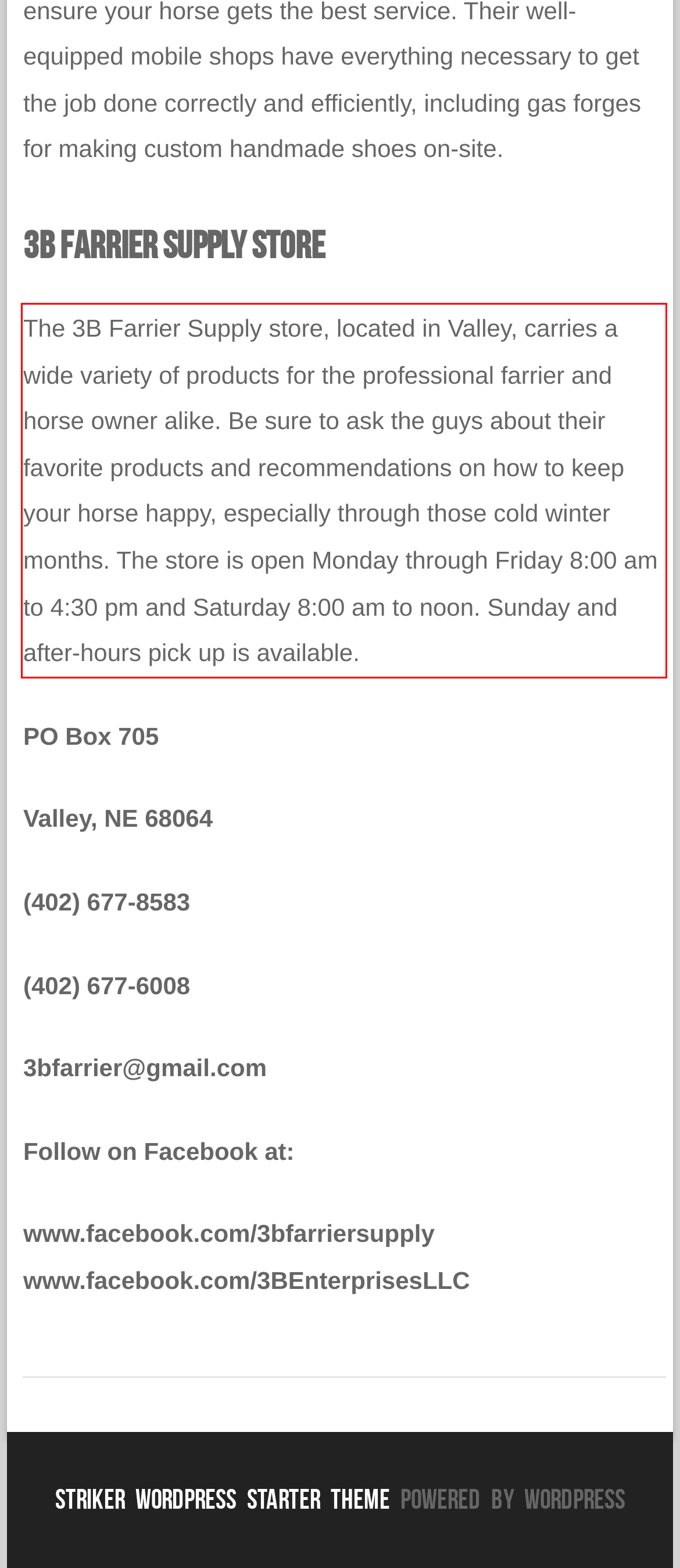Given a webpage screenshot, identify the text inside the red bounding box using OCR and extract it.

The 3B Farrier Supply store, located in Valley, carries a wide variety of products for the professional farrier and horse owner alike. Be sure to ask the guys about their favorite products and recommendations on how to keep your horse happy, especially through those cold winter months. The store is open Monday through Friday 8:00 am to 4:30 pm and Saturday 8:00 am to noon. Sunday and after-hours pick up is available.